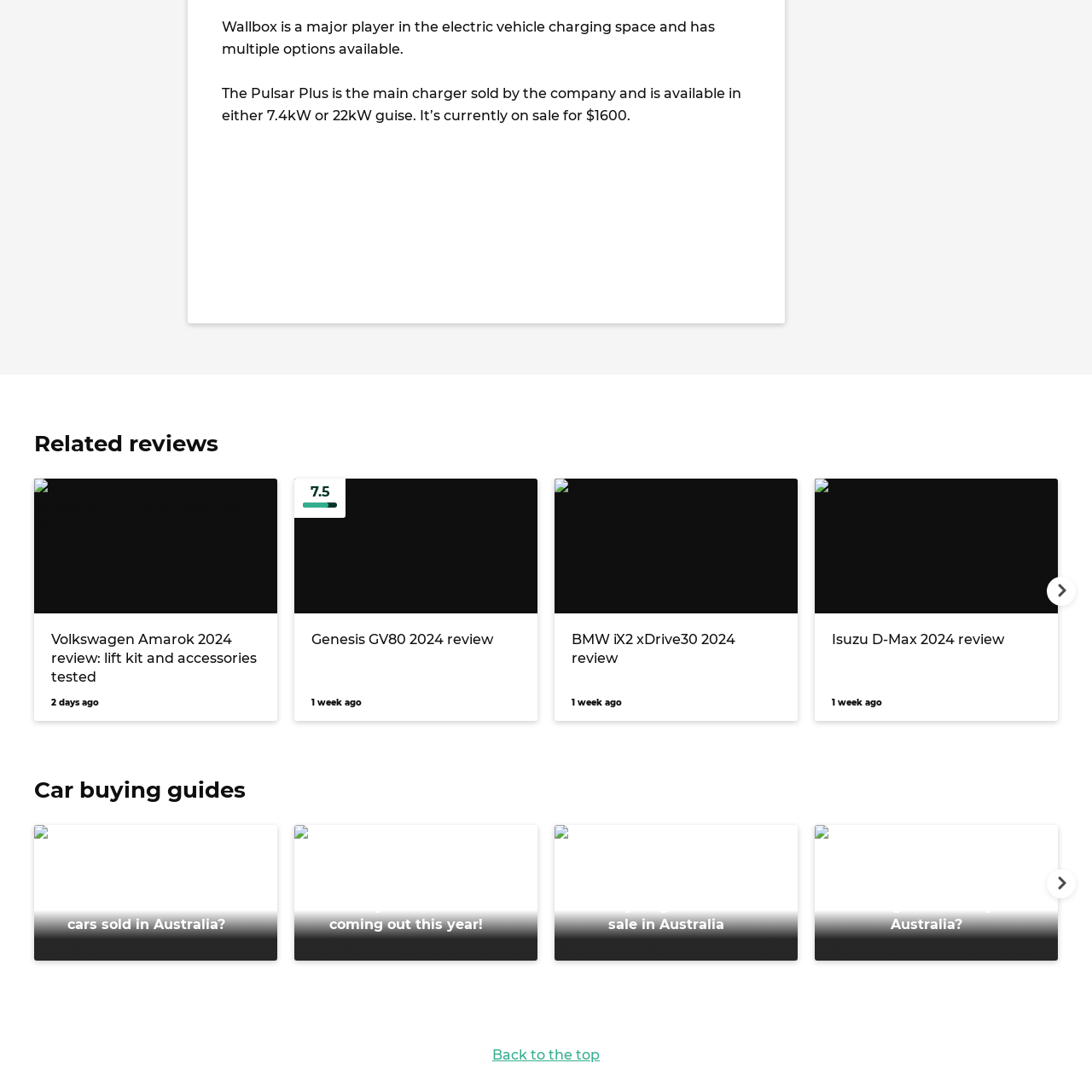Inspect the area within the red bounding box and elaborate on the following question with a detailed answer using the image as your reference: What type of enthusiasts is the Volkswagen Amarok appealing to?

The caption highlights the versatility and robust design of the Volkswagen Amarok, stating that it appeals to both 'utility and off-road enthusiasts'. This suggests that the vehicle is suitable for a range of activities, from practical uses to off-road adventures.